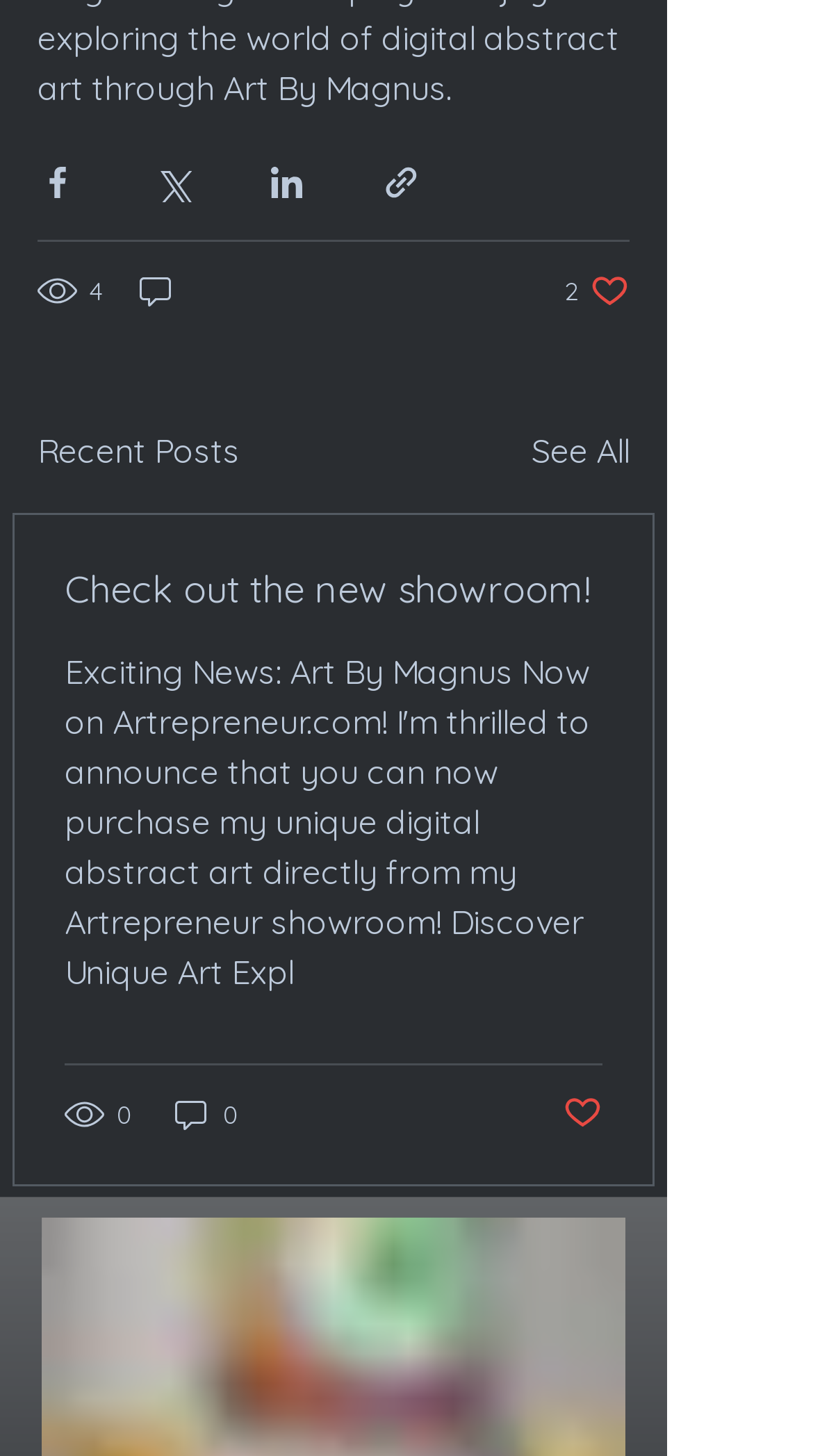Identify the bounding box of the HTML element described here: "0". Provide the coordinates as four float numbers between 0 and 1: [left, top, right, bottom].

[0.079, 0.752, 0.169, 0.779]